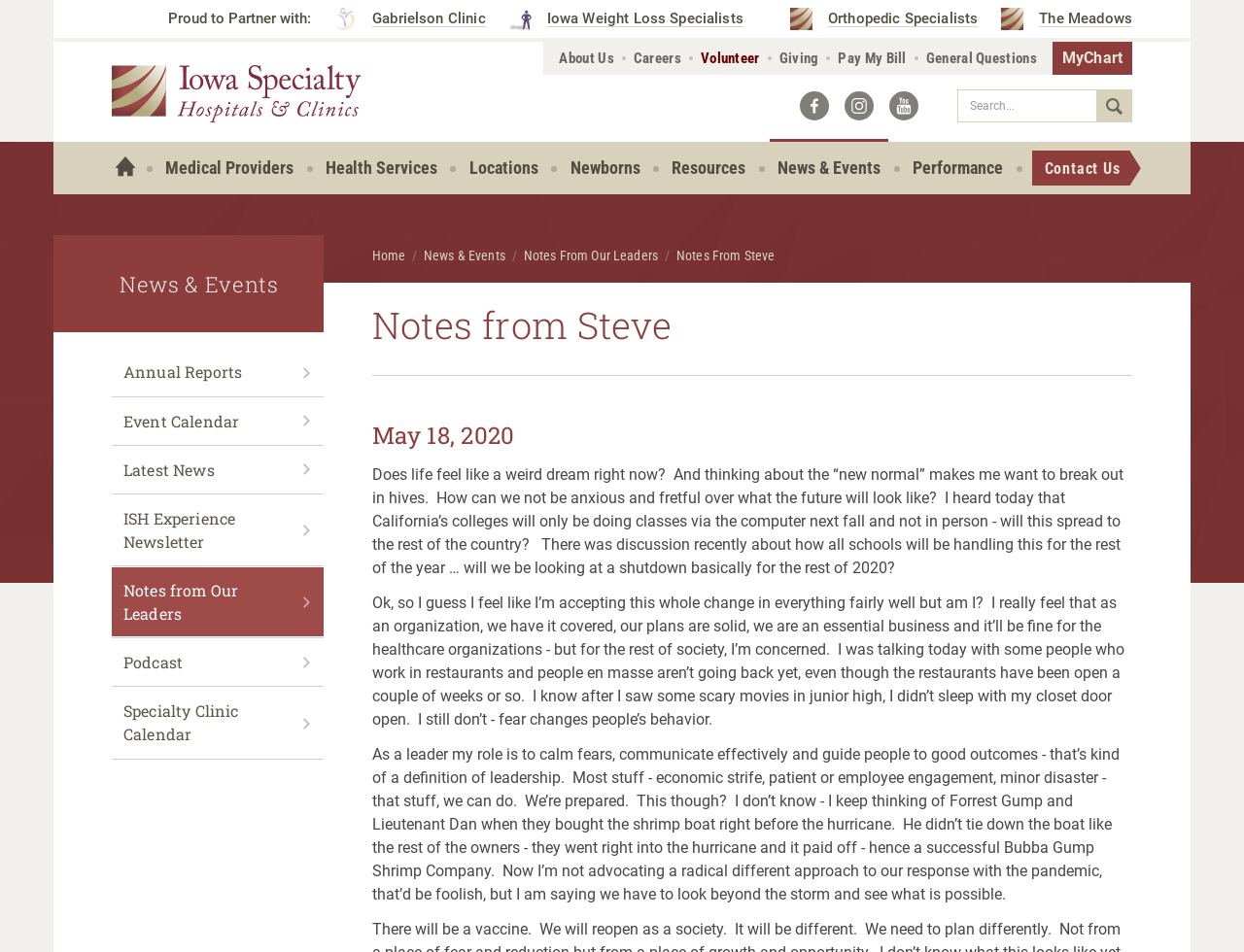What is the purpose of the search bar?
Look at the image and respond with a single word or a short phrase.

To search the whole website